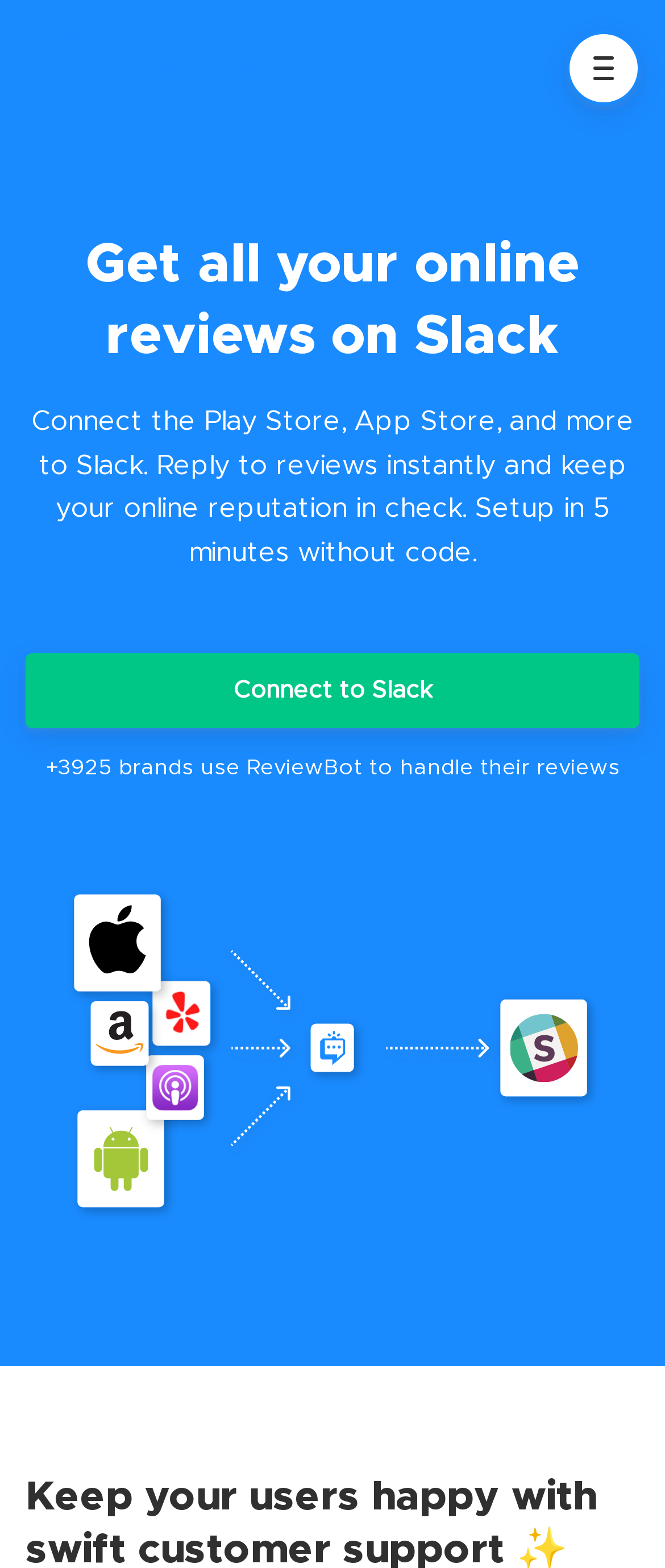Examine the image carefully and respond to the question with a detailed answer: 
How long does it take to set up ReviewBot?

According to the webpage, it is mentioned that the setup process of ReviewBot takes only 5 minutes without requiring any code. This information is provided in the description 'Setup in 5 minutes without code.'